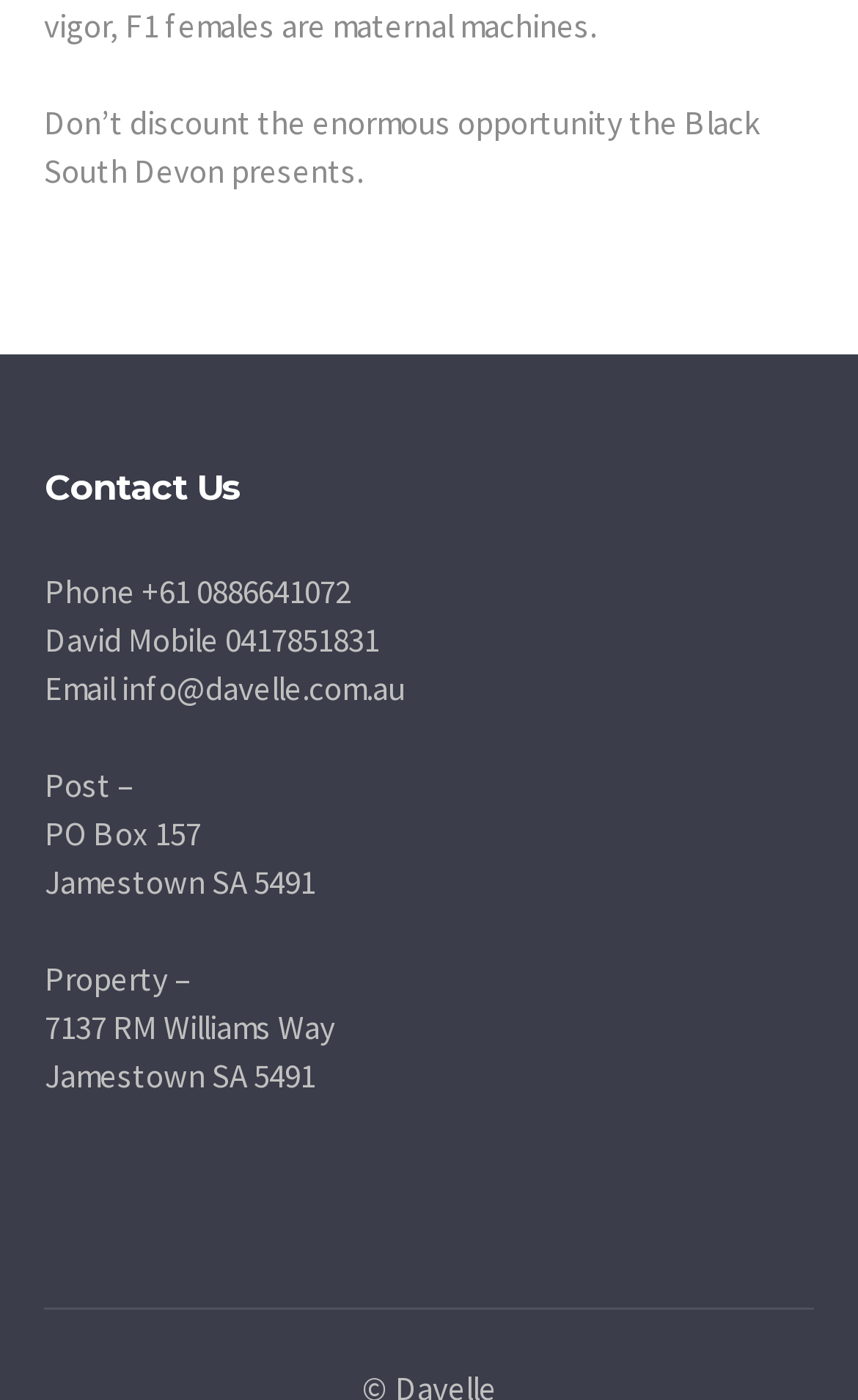What is the property address?
Please give a well-detailed answer to the question.

I found the property address by looking at the 'Contact Us' section, where it is listed as '7137 RM Williams Way'.